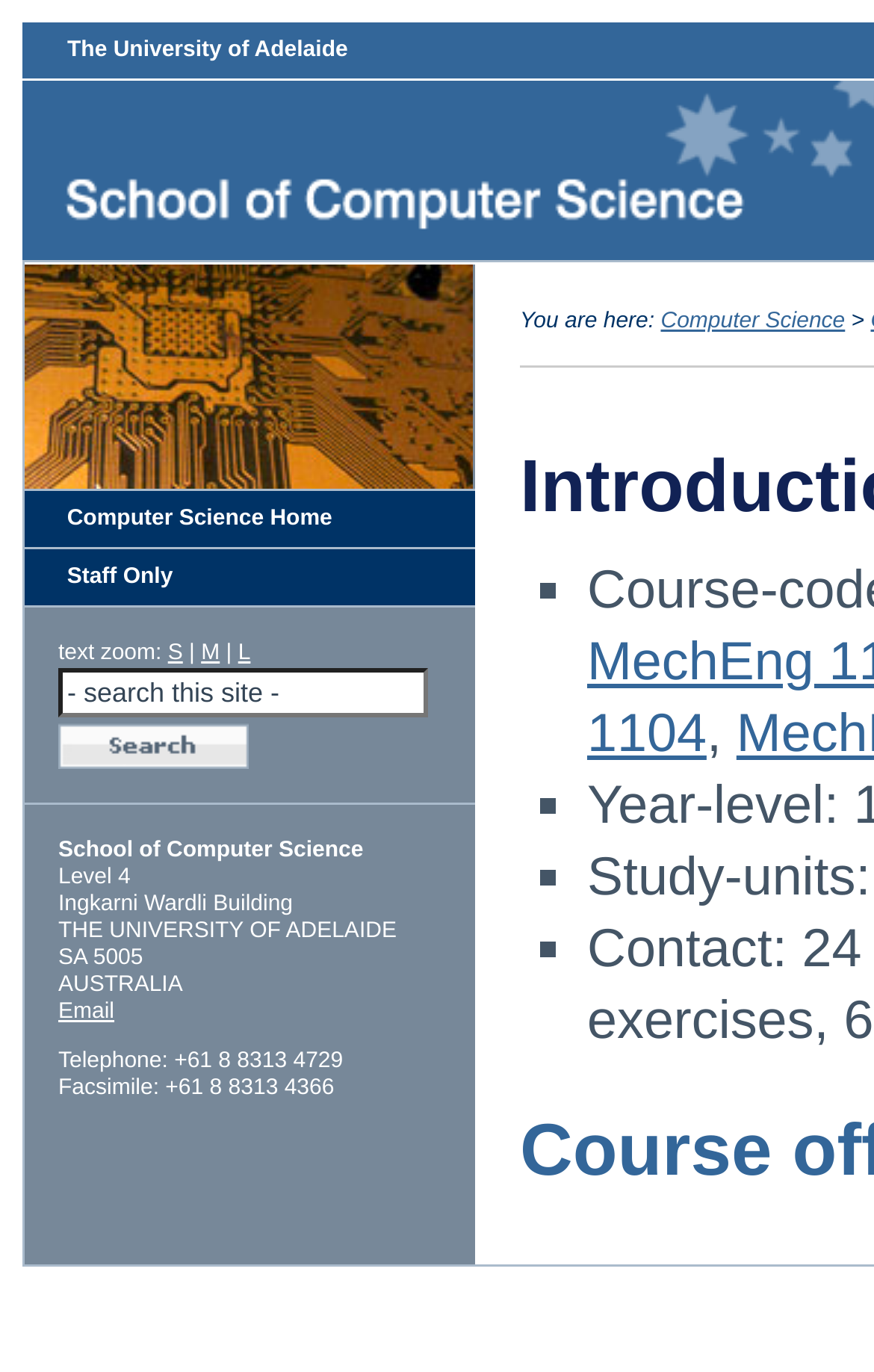Can you show the bounding box coordinates of the region to click on to complete the task described in the instruction: "Search for something"?

[0.067, 0.487, 0.49, 0.523]